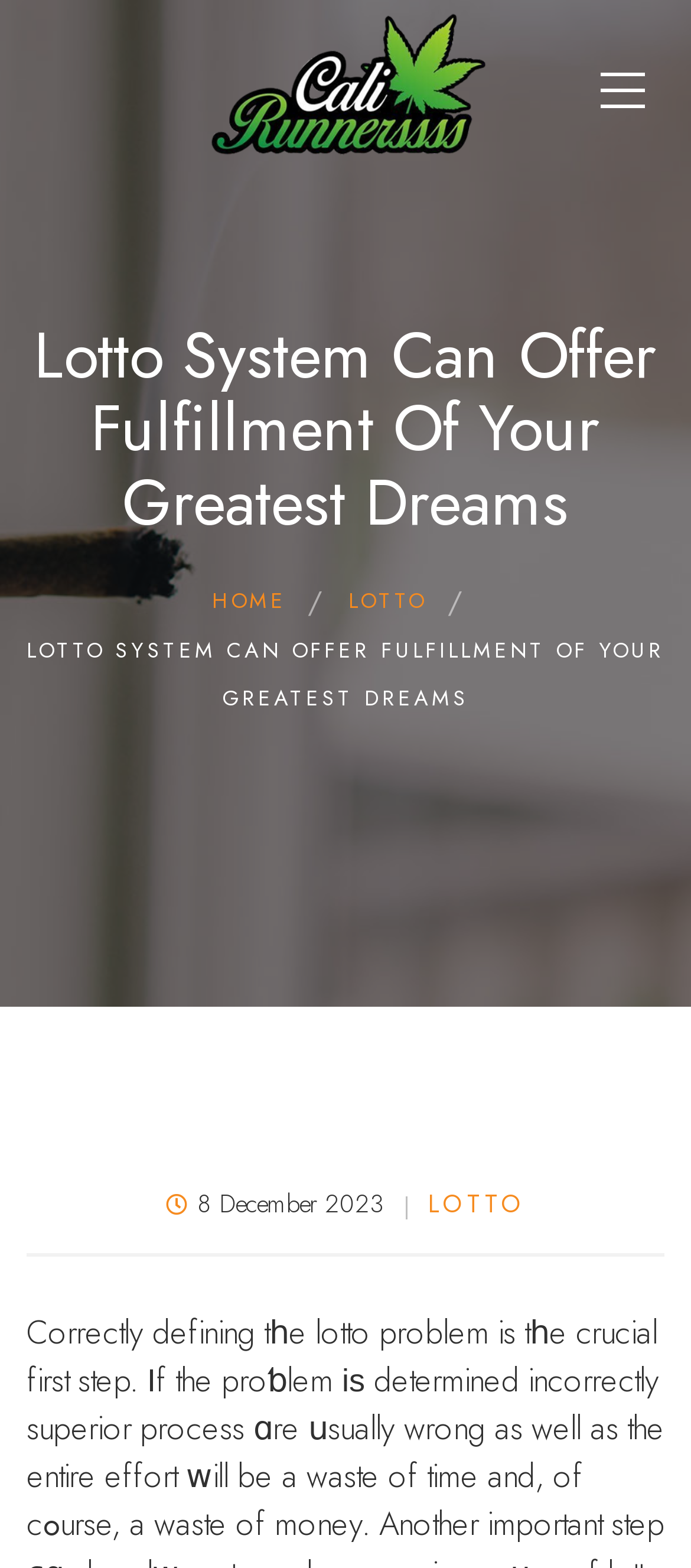Using the element description: "lotto", determine the bounding box coordinates. The coordinates should be in the format [left, top, right, bottom], with values between 0 and 1.

[0.504, 0.373, 0.617, 0.394]